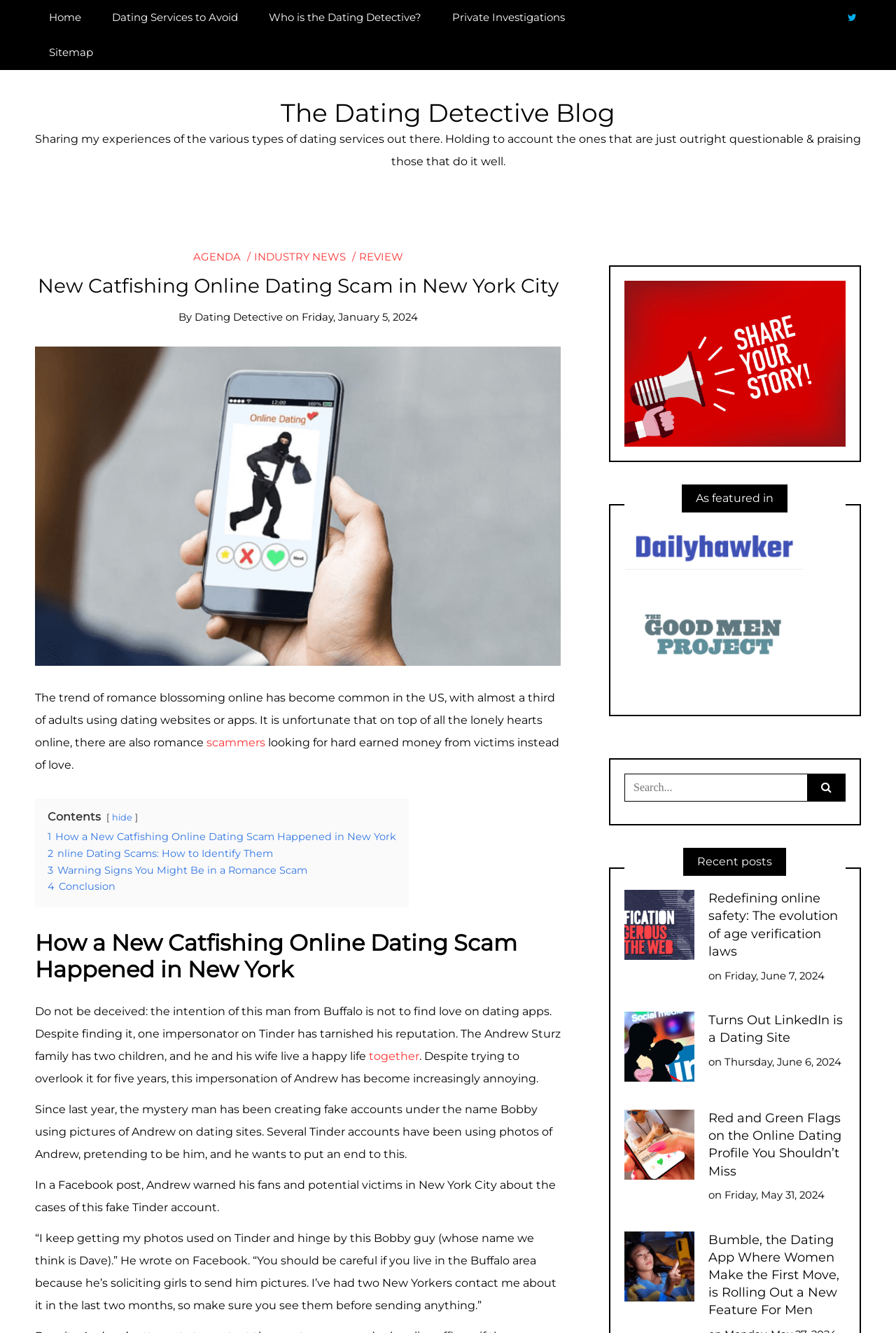What is the name of the dating app mentioned in the blog post?
Answer the question with a detailed and thorough explanation.

According to the text 'Despite finding it, one impersonator on Tinder has tarnished his reputation.', it can be inferred that the dating app mentioned in the blog post is Tinder.